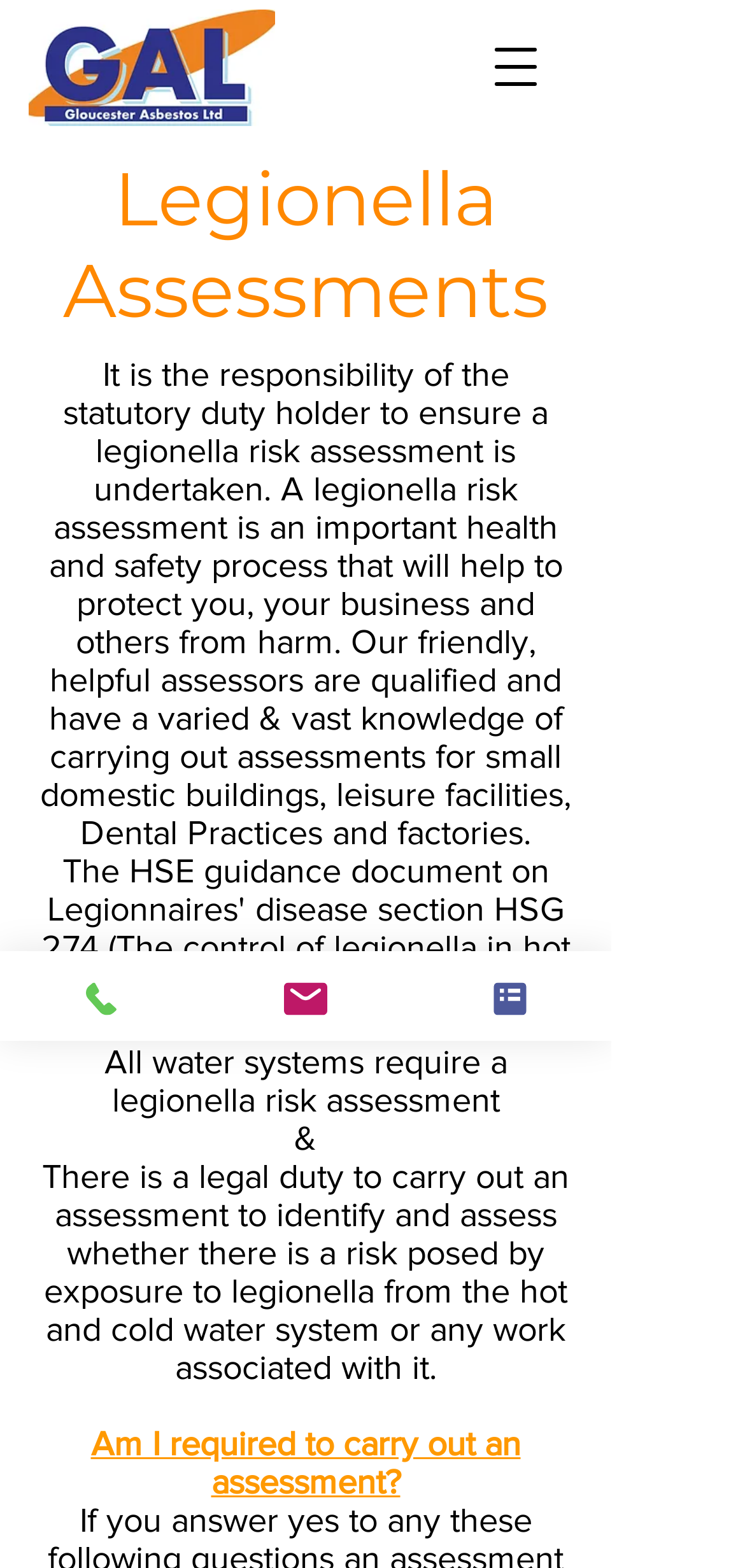Given the element description, predict the bounding box coordinates in the format (top-left x, top-left y, bottom-right x, bottom-right y). Make sure all values are between 0 and 1. Here is the element description: aria-label="Open navigation menu"

[0.628, 0.012, 0.756, 0.073]